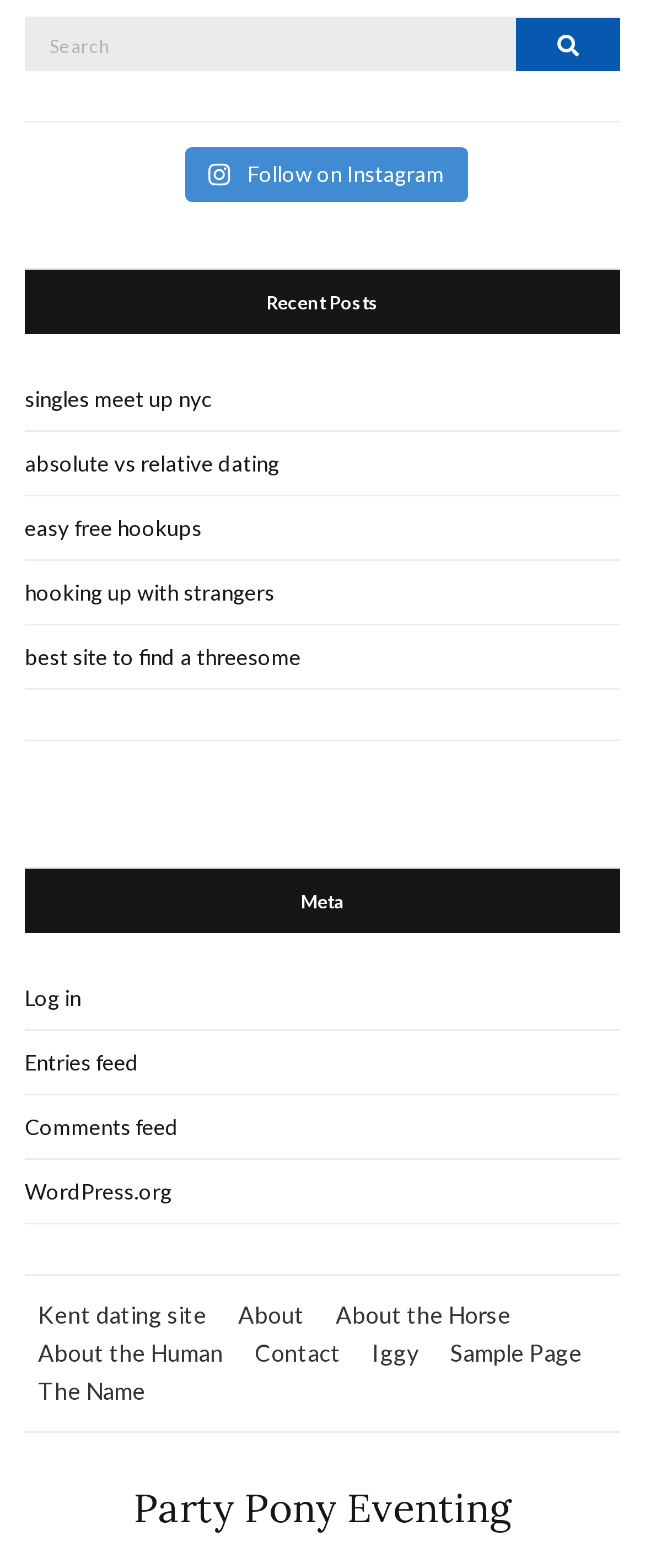Pinpoint the bounding box coordinates of the clickable element to carry out the following instruction: "Visit the Party Pony Eventing page."

[0.115, 0.946, 0.885, 0.979]